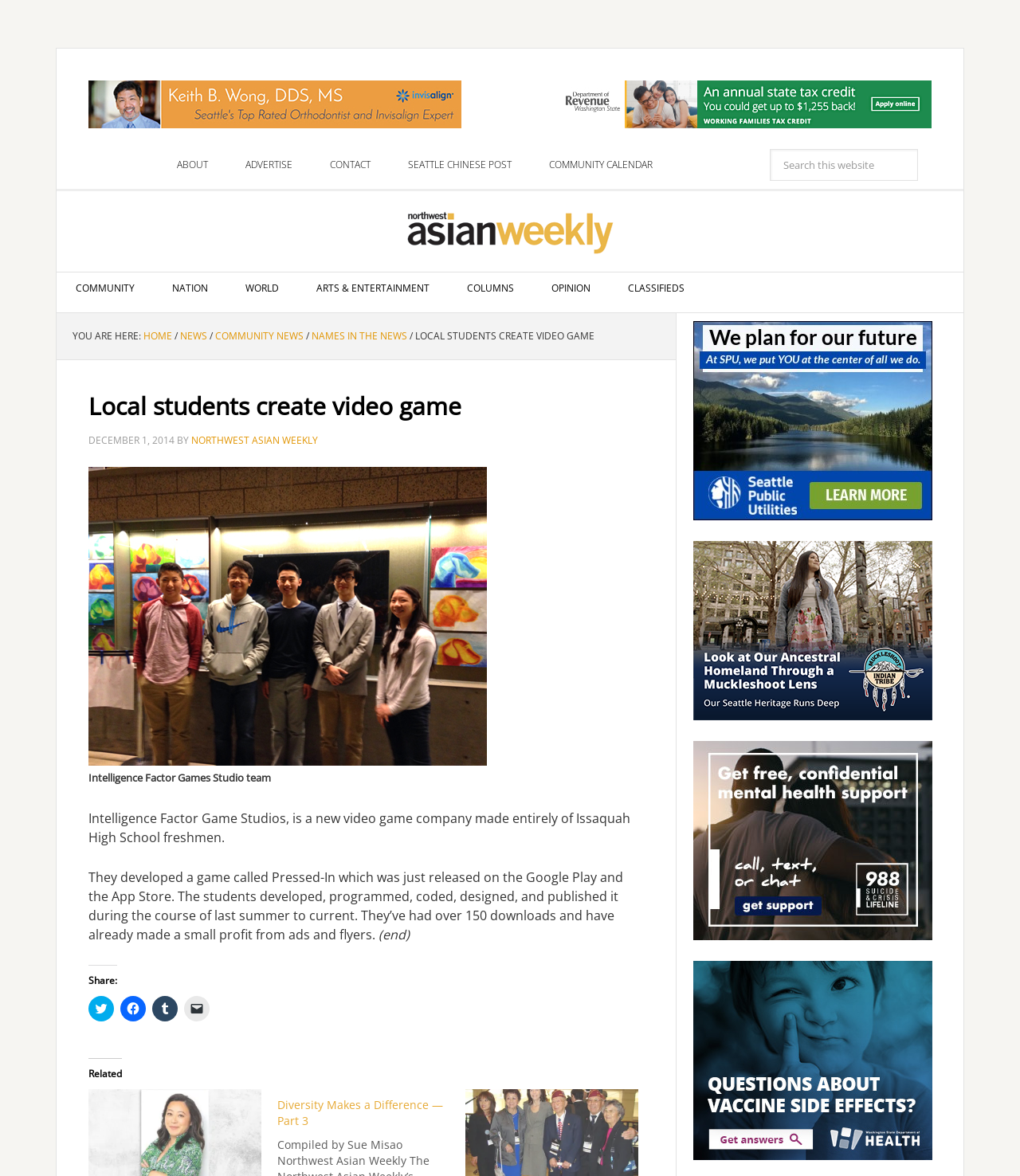Please find the bounding box for the following UI element description. Provide the coordinates in (top-left x, top-left y, bottom-right x, bottom-right y) format, with values between 0 and 1: Community News

[0.211, 0.28, 0.298, 0.291]